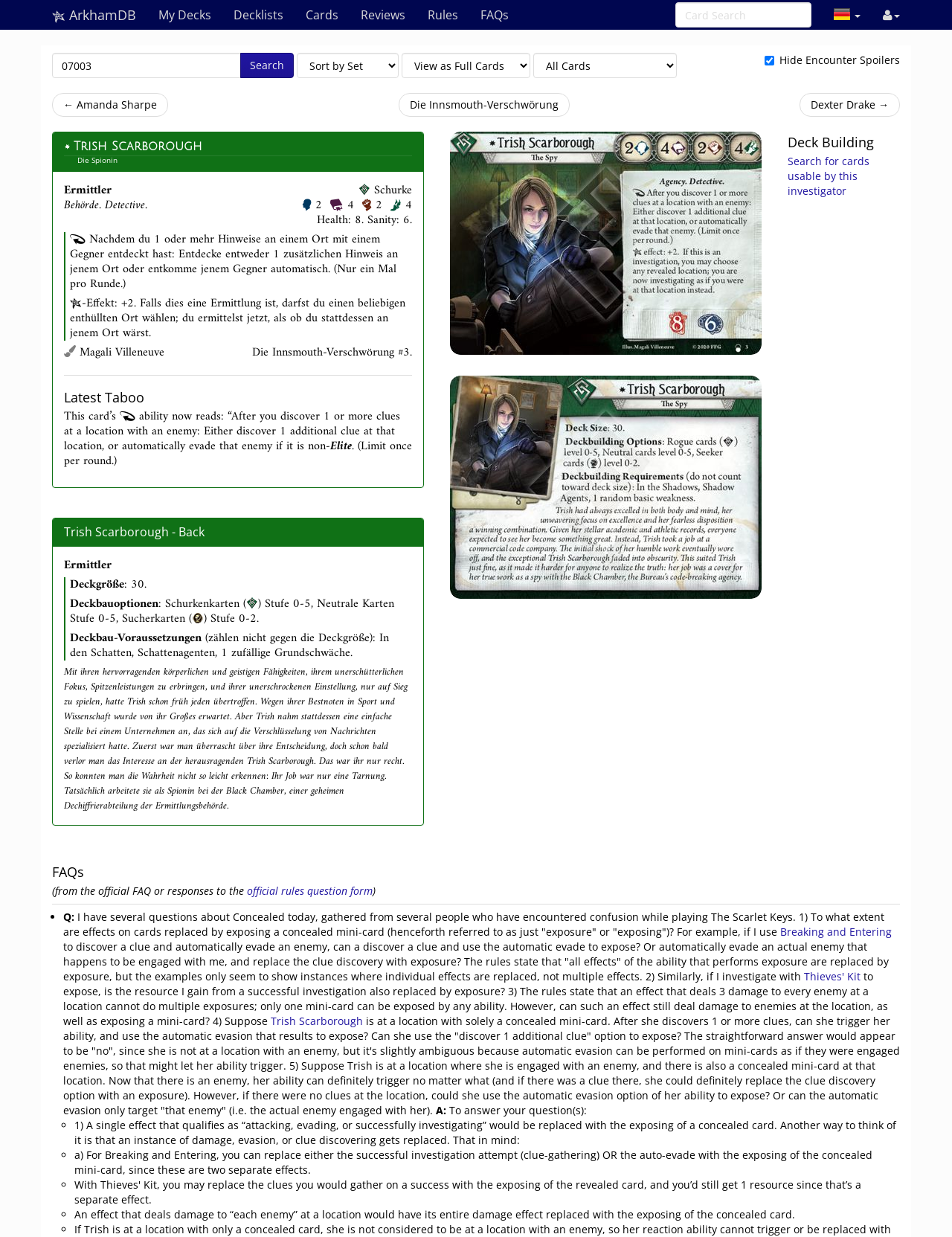Find and specify the bounding box coordinates that correspond to the clickable region for the instruction: "Search for cards usable by this investigator".

[0.827, 0.124, 0.913, 0.16]